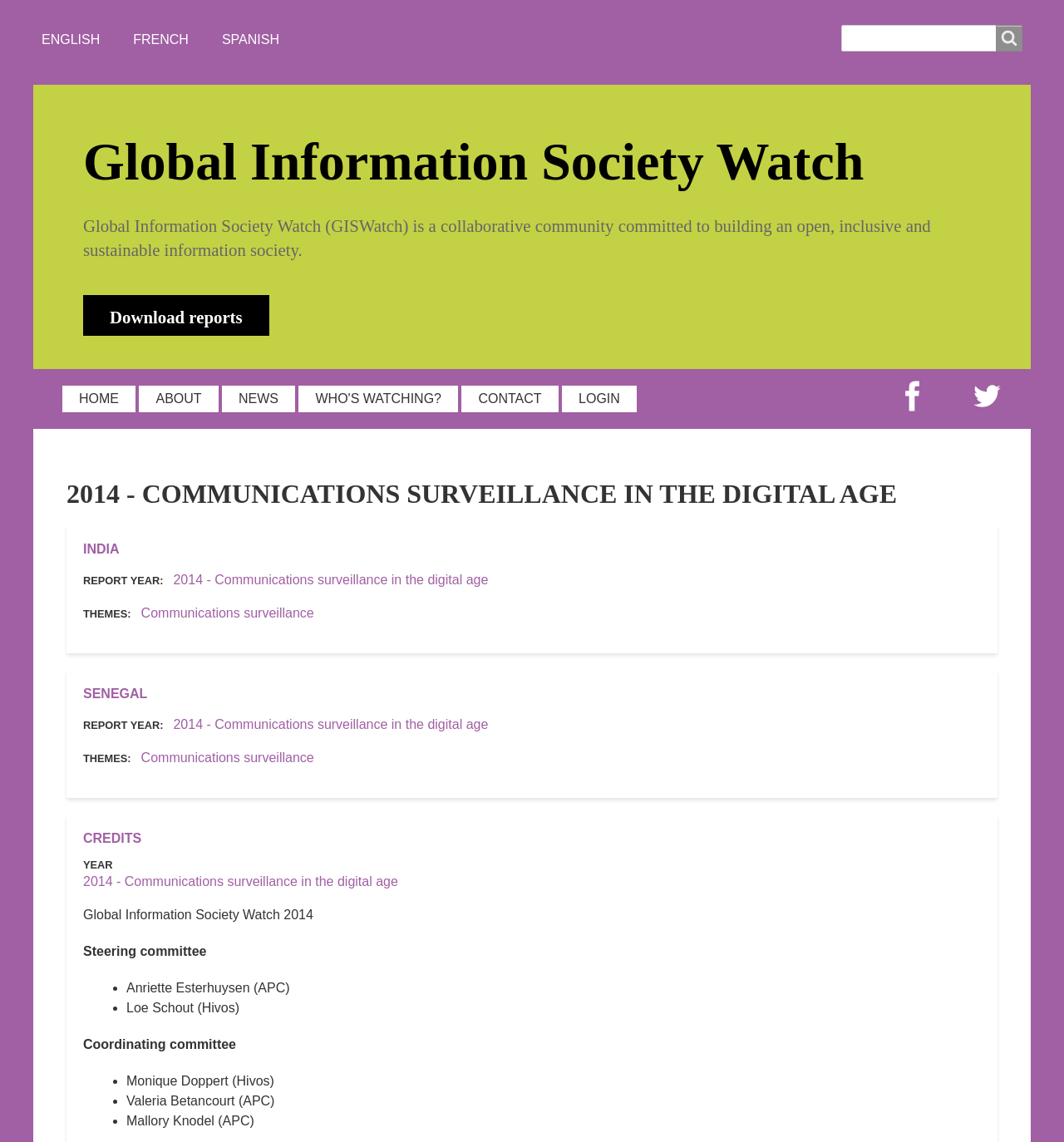Can you locate the main headline on this webpage and provide its text content?

2014 - COMMUNICATIONS SURVEILLANCE IN THE DIGITAL AGE